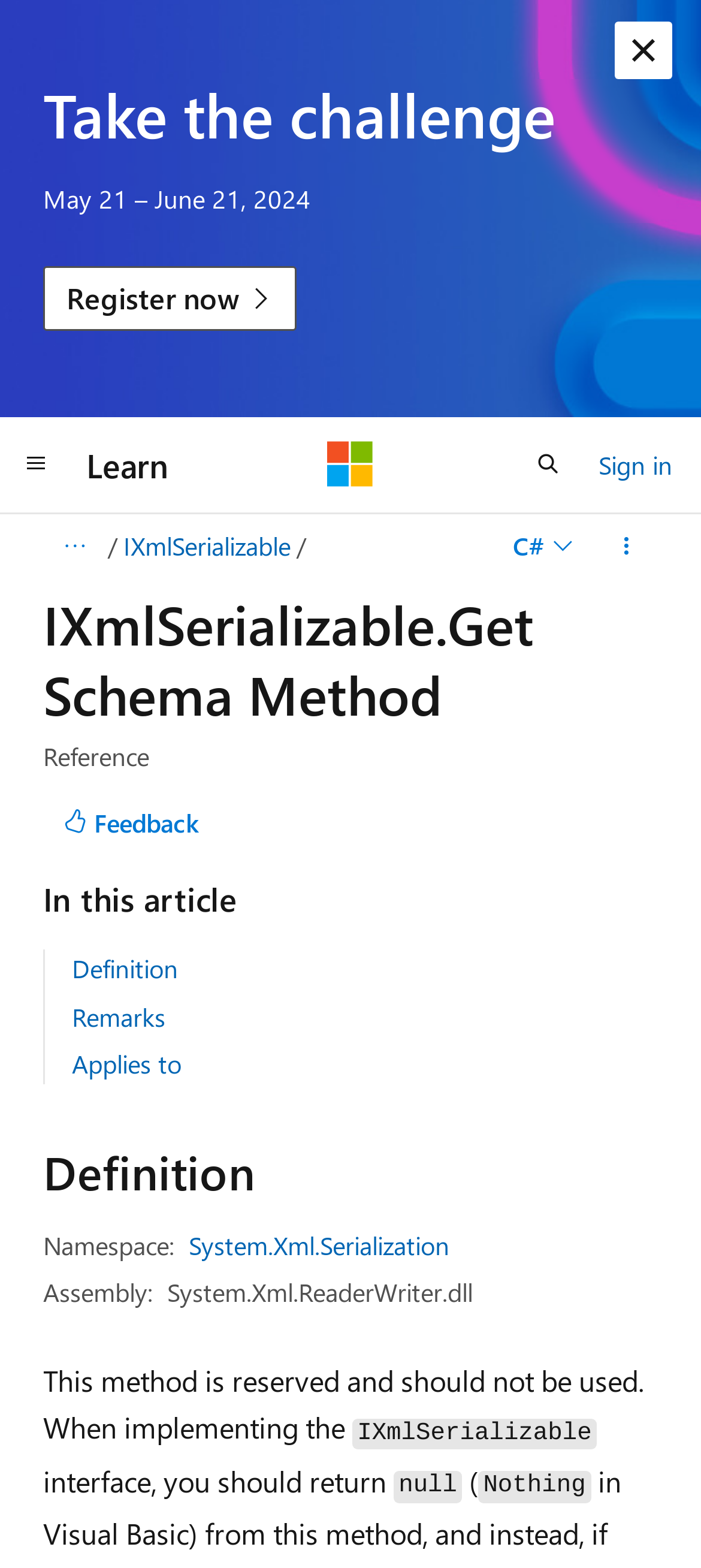Bounding box coordinates are to be given in the format (top-left x, top-left y, bottom-right x, bottom-right y). All values must be floating point numbers between 0 and 1. Provide the bounding box coordinate for the UI element described as: aria-label="Global navigation" title="Global navigation"

[0.0, 0.276, 0.103, 0.317]